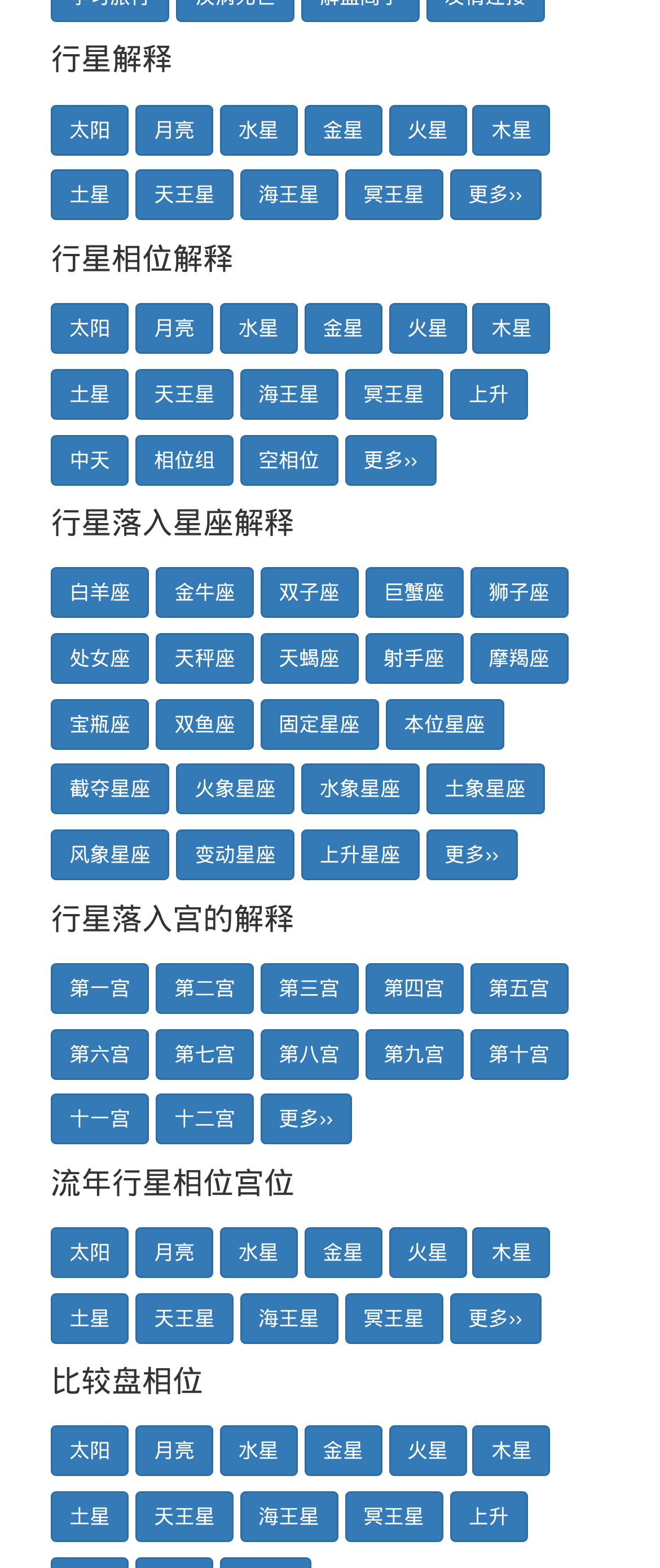How many planets are listed on this webpage?
Use the screenshot to answer the question with a single word or phrase.

9